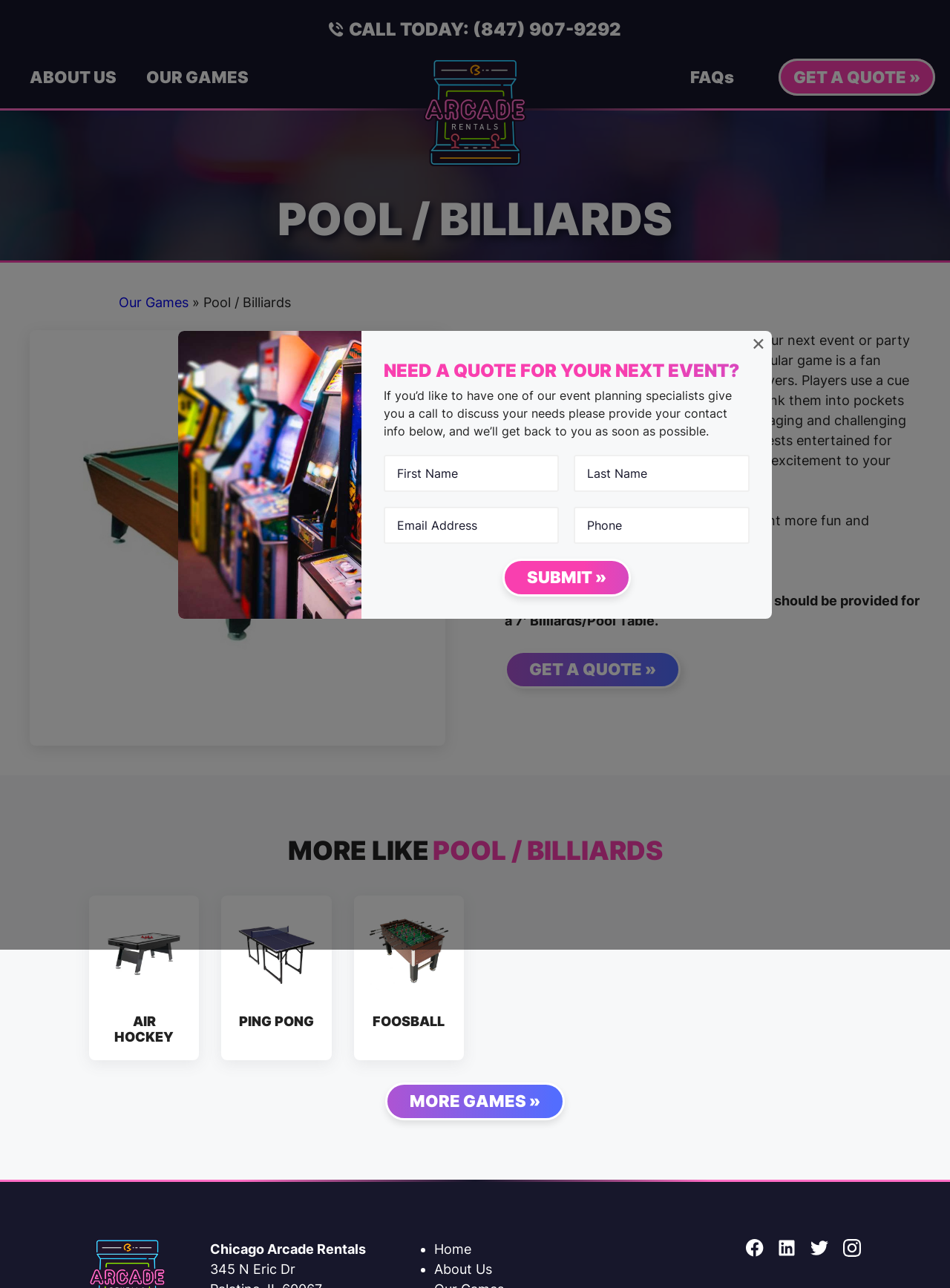Can you specify the bounding box coordinates of the area that needs to be clicked to fulfill the following instruction: "Click the 'SUBMIT »' button"?

[0.529, 0.434, 0.664, 0.463]